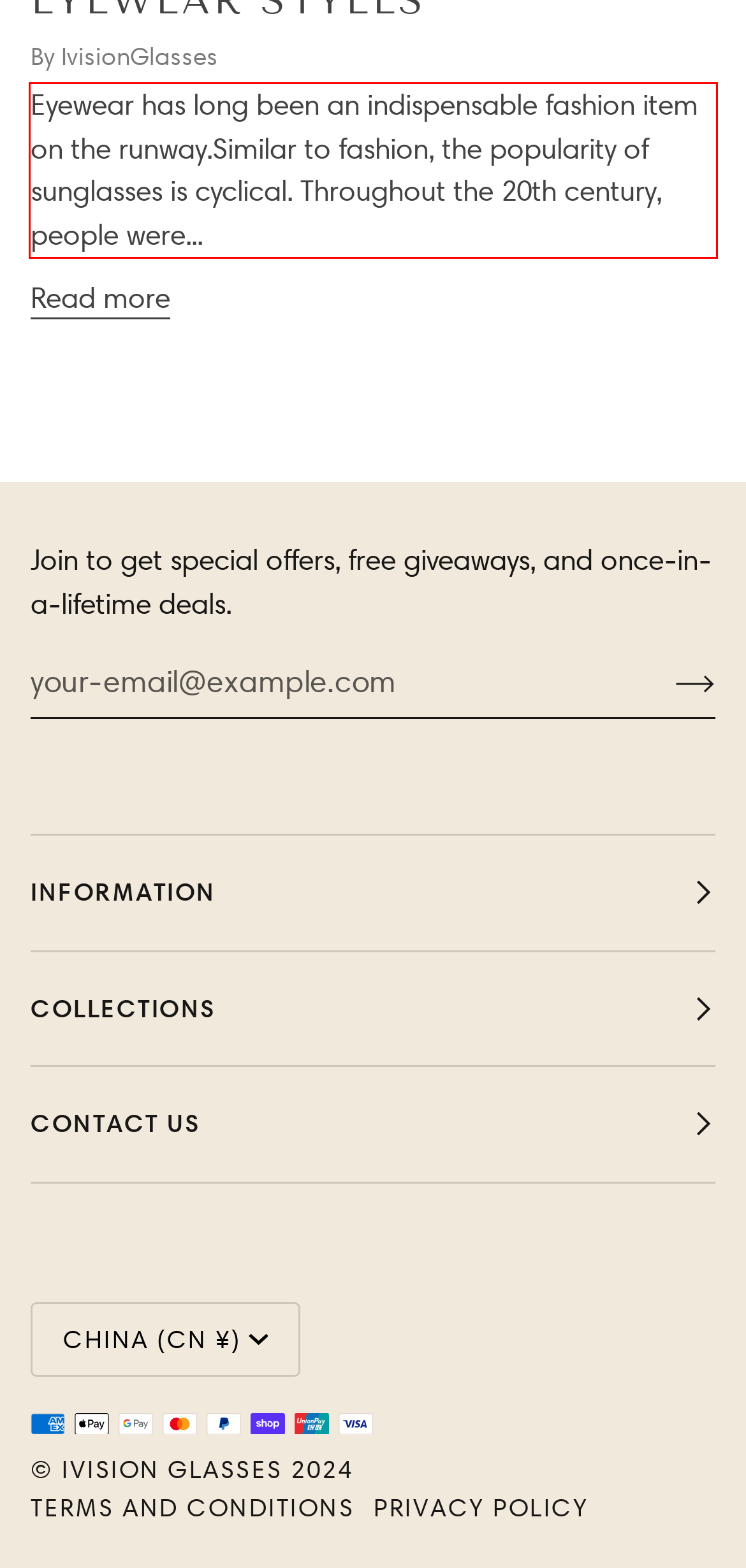From the provided screenshot, extract the text content that is enclosed within the red bounding box.

Eyewear has long been an indispensable fashion item on the runway.Similar to fashion, the popularity of sunglasses is cyclical. Throughout the 20th century, people were...